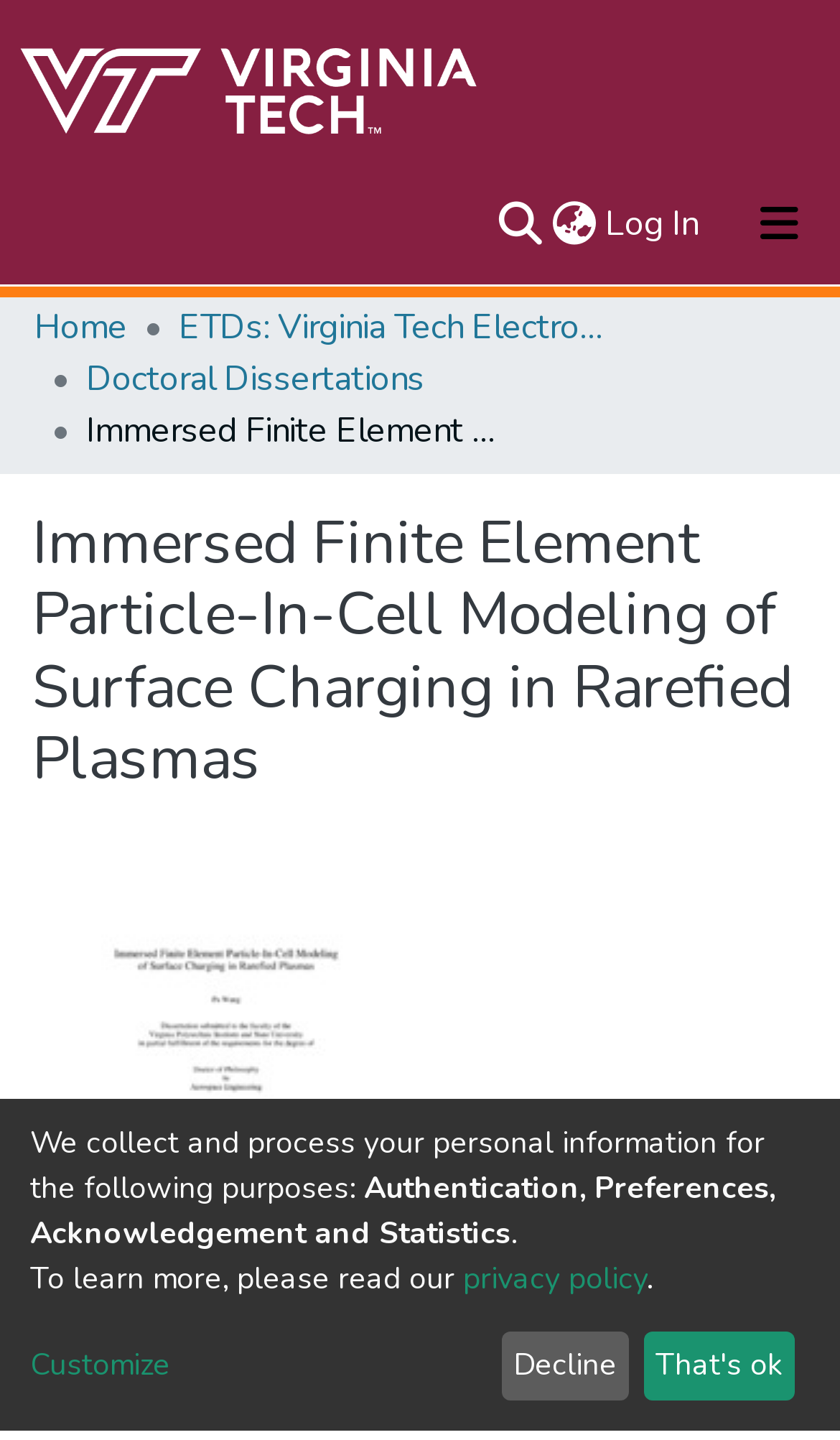Determine the main heading text of the webpage.

Immersed Finite Element Particle-In-Cell Modeling of Surface Charging in Rarefied Plasmas